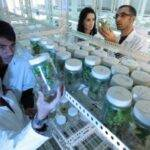Describe every aspect of the image in detail.

In a vibrant laboratory setting, researchers are engaged in the critical study of bacteria, specifically focusing on the resilient *Acinetobacter baumannii*, known for causing infections and demonstrating resistance to multiple antibiotics. The image showcases three scientists in white lab coats, actively analyzing specimens contained in glass jars. This research is part of a broader initiative to discover new antibiotic solutions, particularly leveraging advancements in artificial intelligence to expedite drug development processes. The scene highlights the importance of collaboration in modern science, emphasizing the challenge of combating superbugs that pose significant threats to global health.